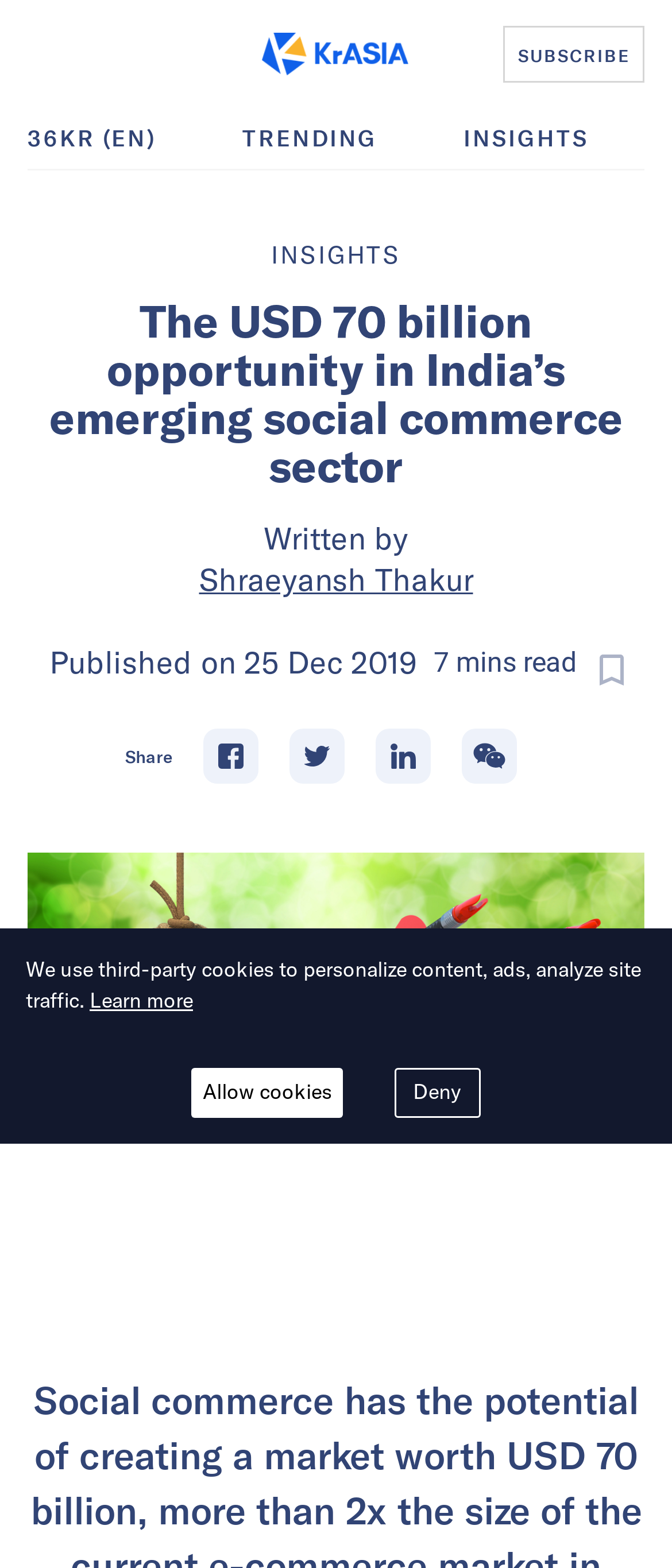Respond with a single word or phrase for the following question: 
What is the name of the website?

KrASIA